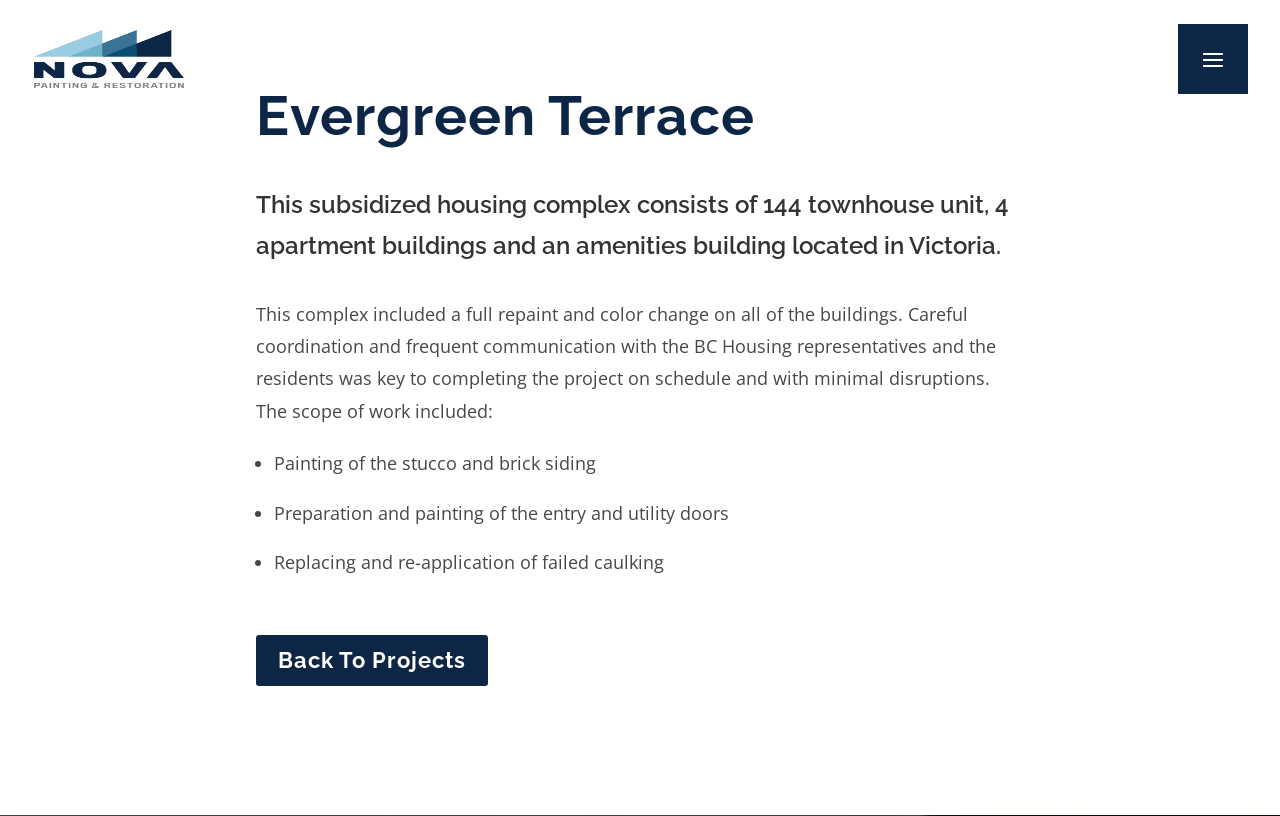Given the following UI element description: "Back To Projects", find the bounding box coordinates in the webpage screenshot.

[0.2, 0.778, 0.381, 0.84]